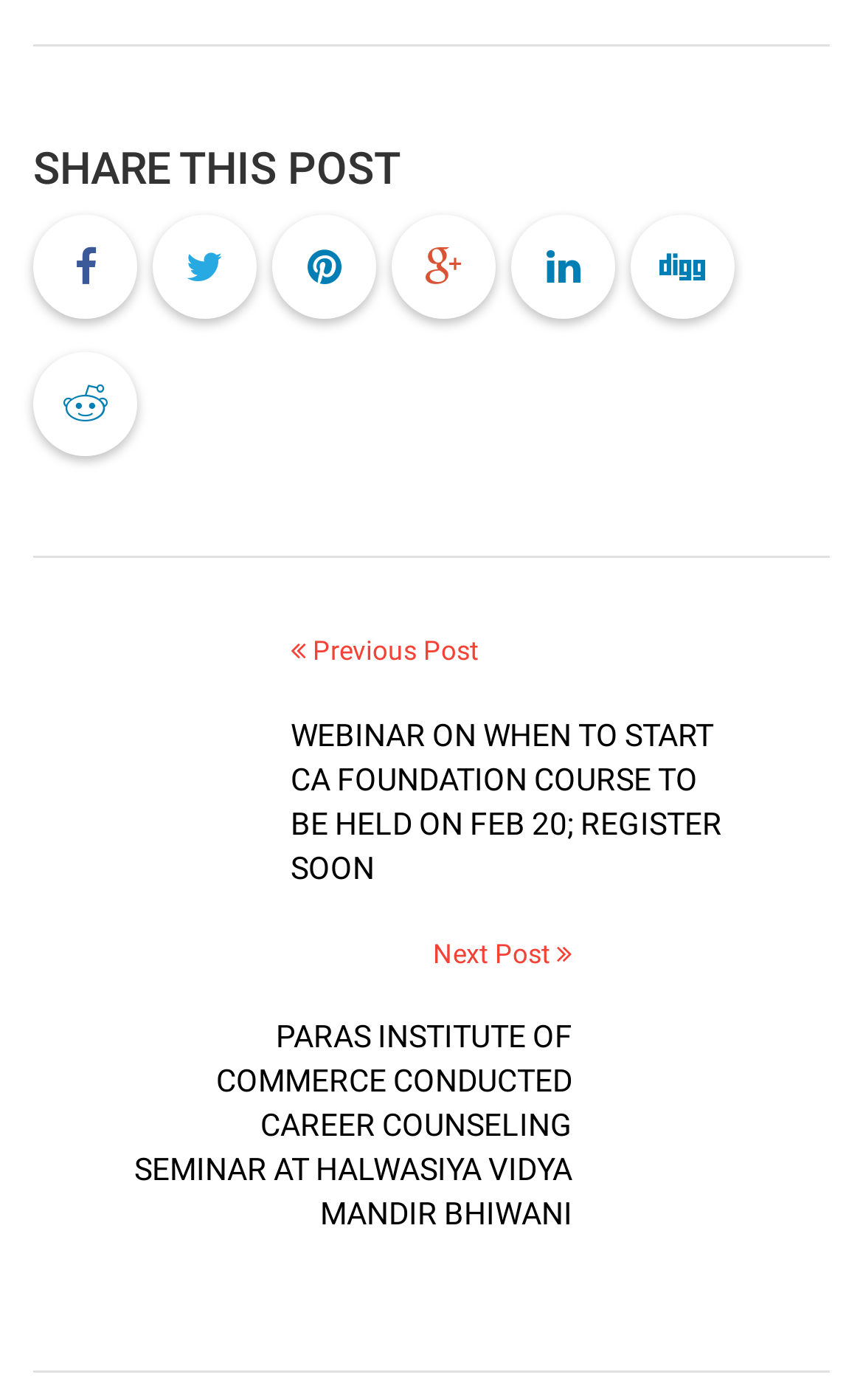What is the topic of the webinar?
Using the image as a reference, answer with just one word or a short phrase.

CA foundation course